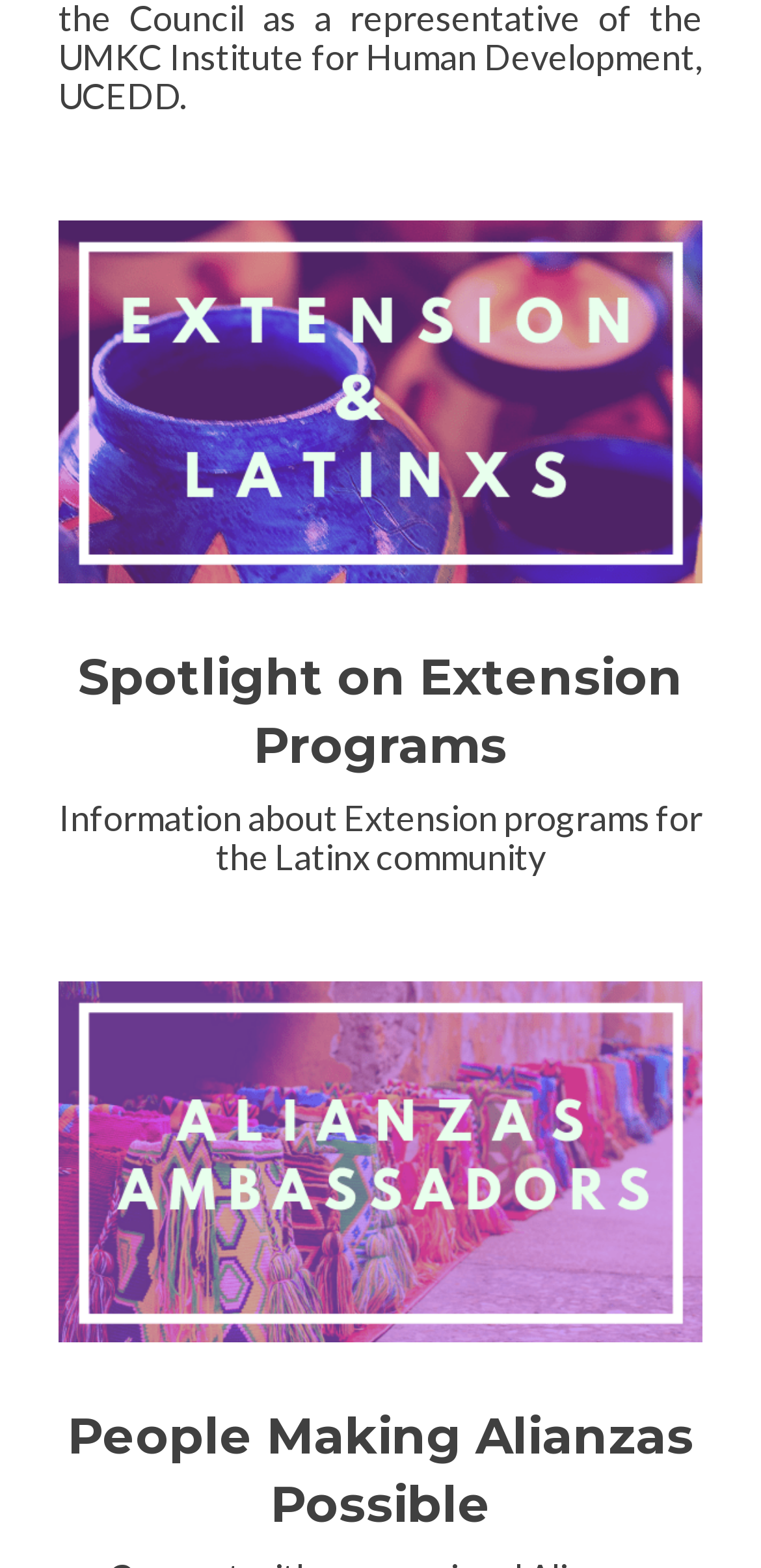What is the general topic of the webpage?
Examine the screenshot and reply with a single word or phrase.

Extension programs and community